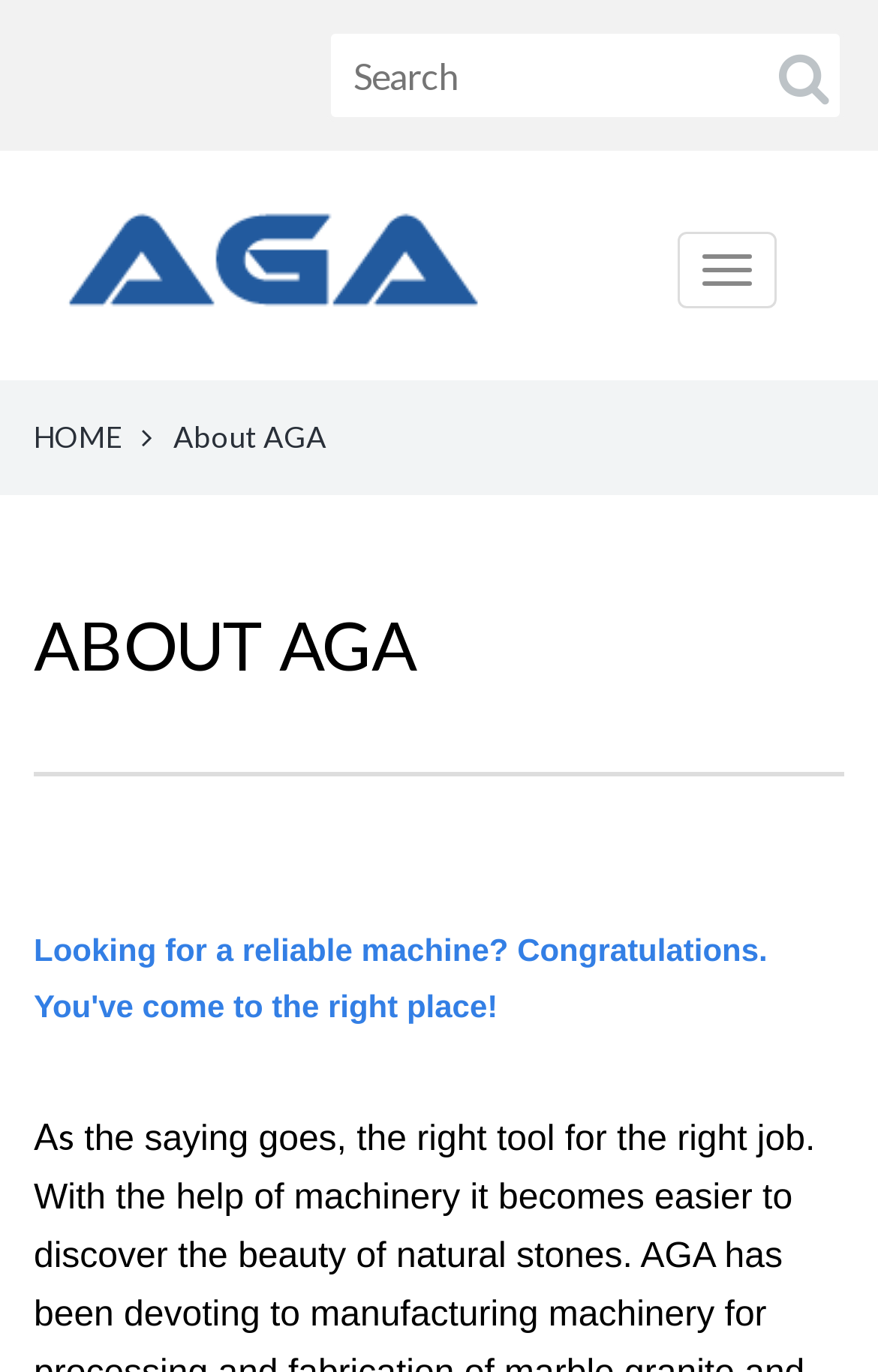Give the bounding box coordinates for the element described as: "HOME".

[0.038, 0.305, 0.138, 0.331]